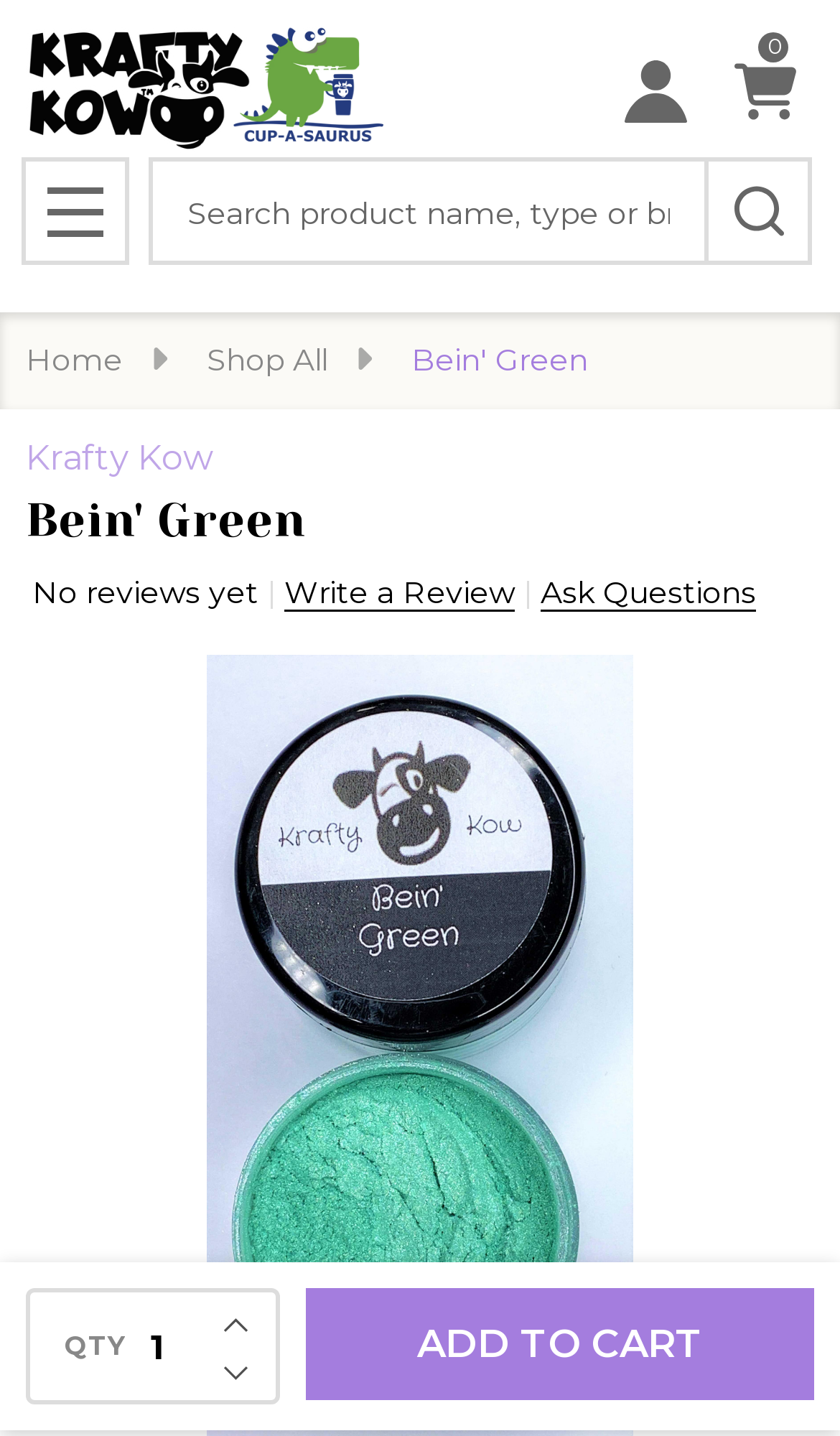Could you indicate the bounding box coordinates of the region to click in order to complete this instruction: "View Krafty Kow homepage".

[0.031, 0.018, 0.592, 0.108]